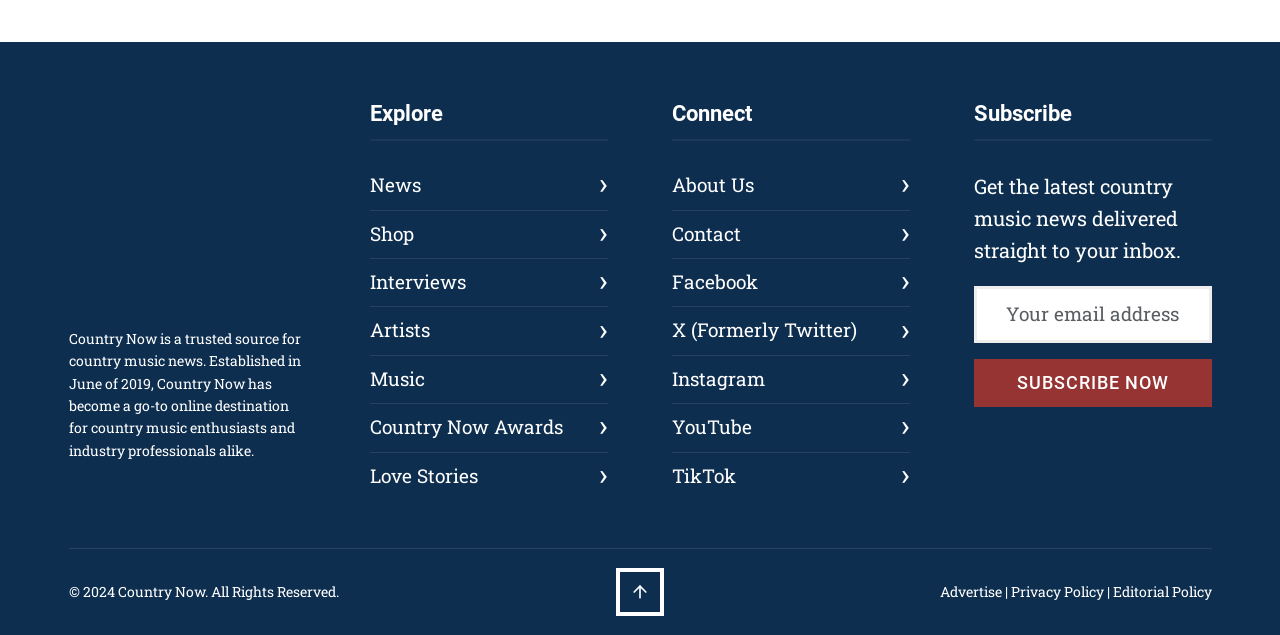Identify the bounding box coordinates for the region of the element that should be clicked to carry out the instruction: "Read the Privacy Policy". The bounding box coordinates should be four float numbers between 0 and 1, i.e., [left, top, right, bottom].

[0.789, 0.916, 0.862, 0.946]